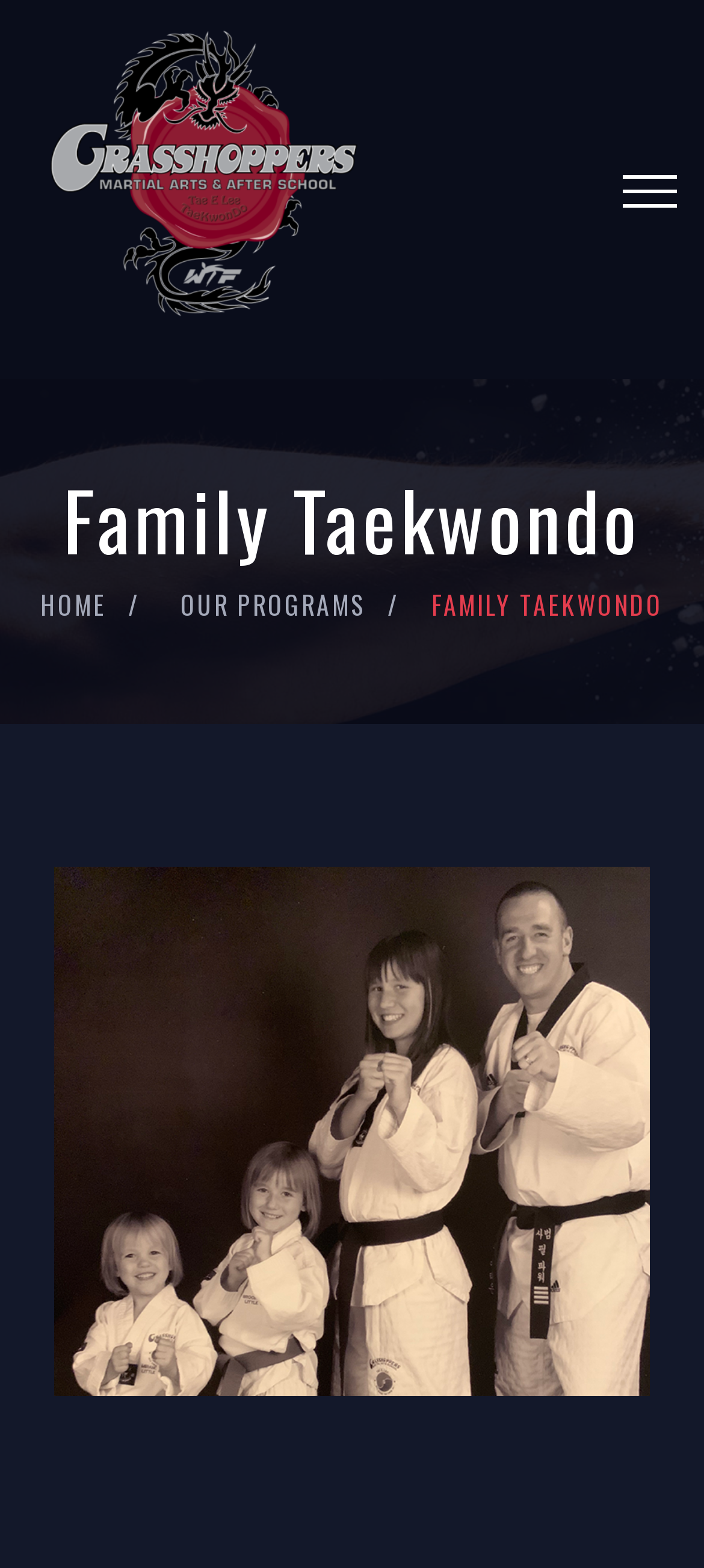What is the first link in the top navigation bar?
Give a single word or phrase answer based on the content of the image.

HOME